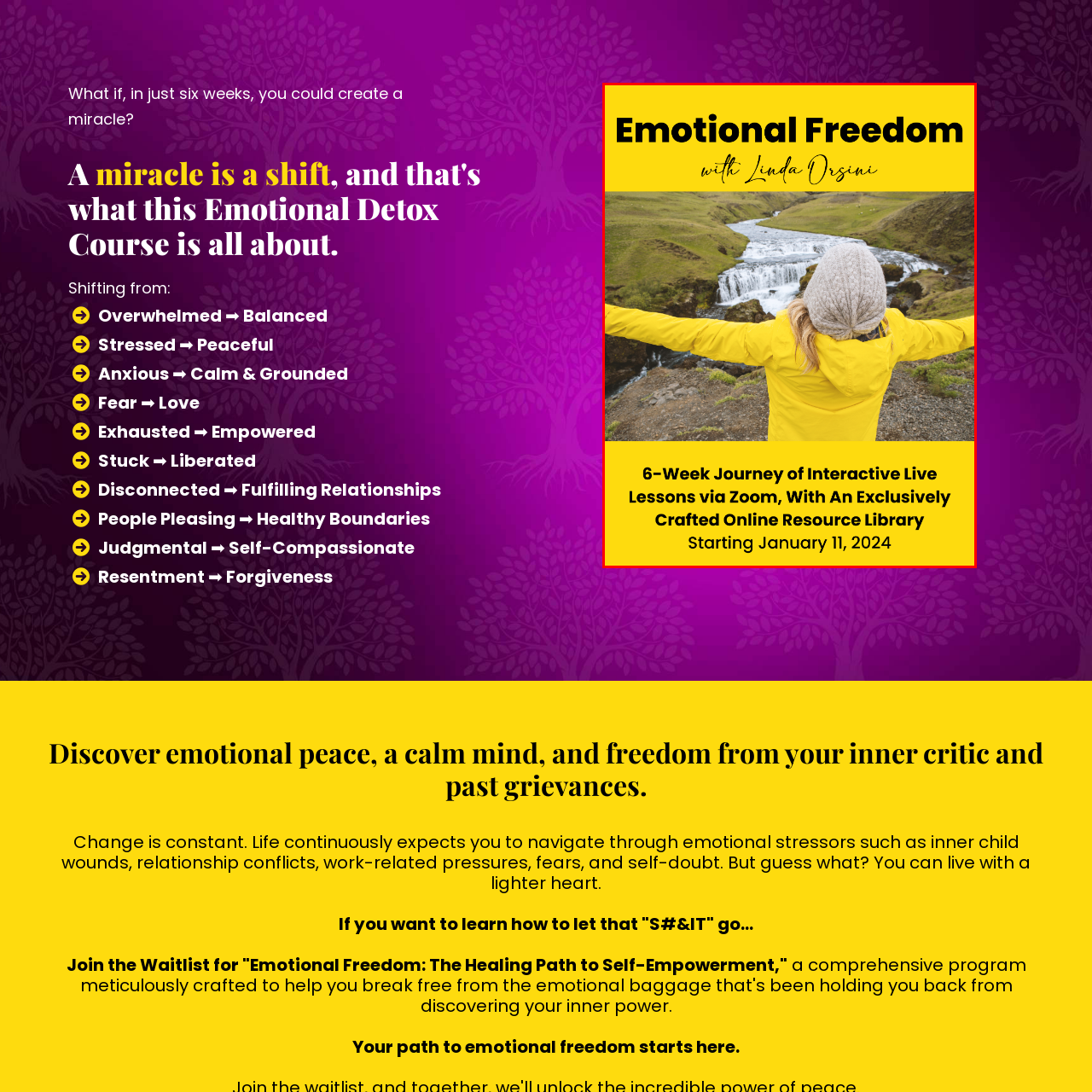Describe in detail the contents of the image highlighted within the red box.

The image promotes the "Emotional Freedom" program led by Linda Orsini, highlighting a transformative journey towards emotional peace and empowerment. The backdrop features a serene landscape with a waterfall, symbolizing renewal and the flow of emotions. In the foreground, a person wearing a bright yellow coat and a cozy beanie stretches their arms wide, conveying a sense of liberation and openness to new experiences.

The text on the image emphasizes a structured 6-week program filled with interactive live lessons conducted via Zoom, alongside access to a carefully curated online resource library. The program is set to commence on January 11, 2024, inviting participants to embark on a path to emotional wellness and self-discovery. This captivating visual and textual combination effectively communicates the essence of the course, inspiring potential participants to join and experience the benefits of emotional growth and resilience.